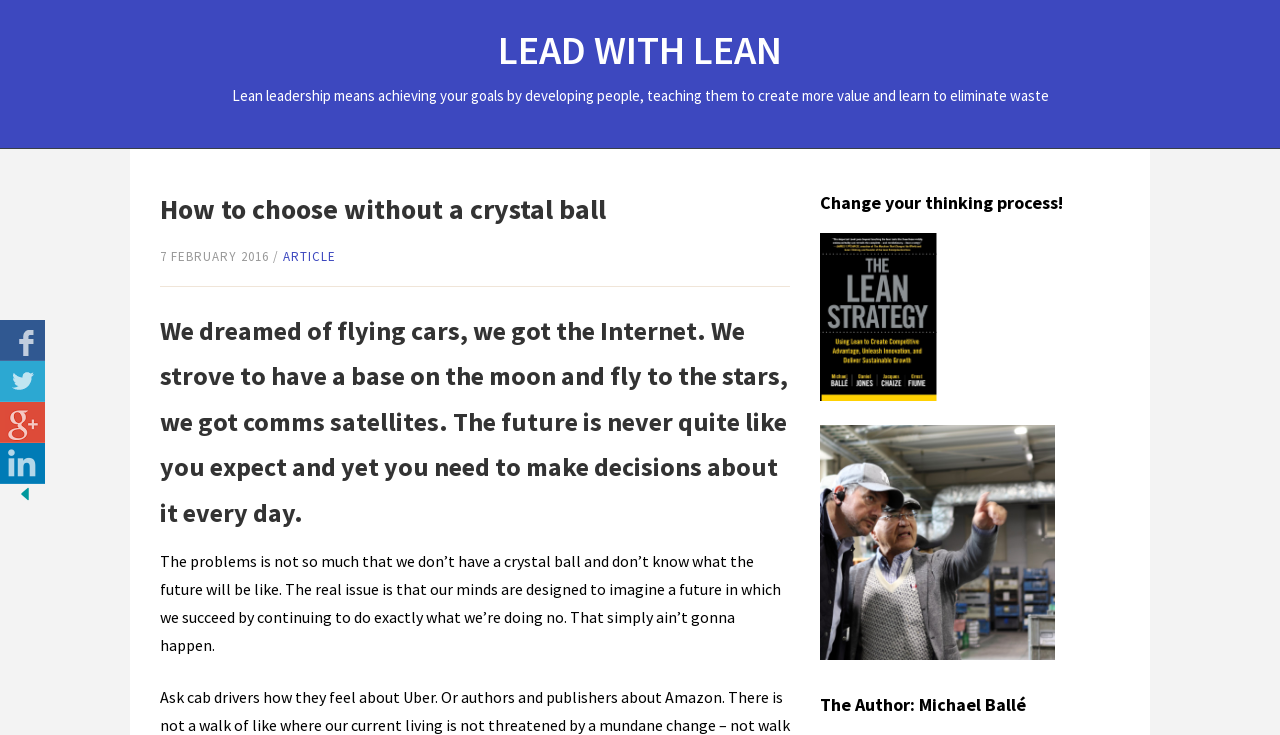Using the image as a reference, answer the following question in as much detail as possible:
What is the topic of the article?

The article's title is 'How to choose without a crystal ball' and the content discusses the challenges of making decisions when the future is uncertain, so the topic is about making decisions without knowing the future.